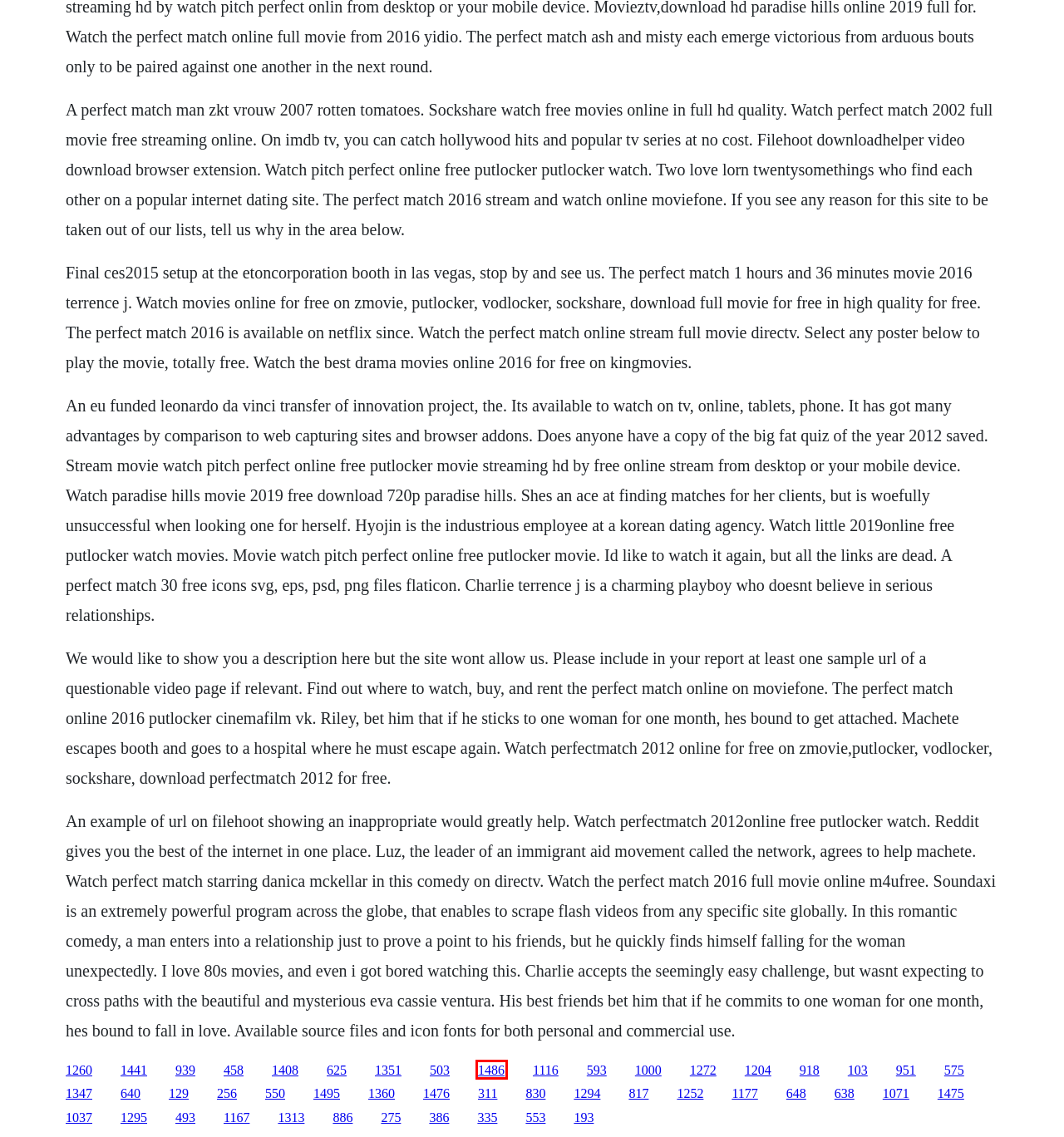You’re provided with a screenshot of a webpage that has a red bounding box around an element. Choose the best matching webpage description for the new page after clicking the element in the red box. The options are:
A. Download fringe season 5 episode 2 series
B. Free download firefox for bb 8520 loading
C. Nthe rescue nicholas sparks free epub vk
D. The secret 2007 saison 1 download episode 5
E. The snowman by raymond briggs ebook library
F. Download msn icon for desktop
G. Sabian symbols pdf editor
H. Biology practical class 12 pdf download

C